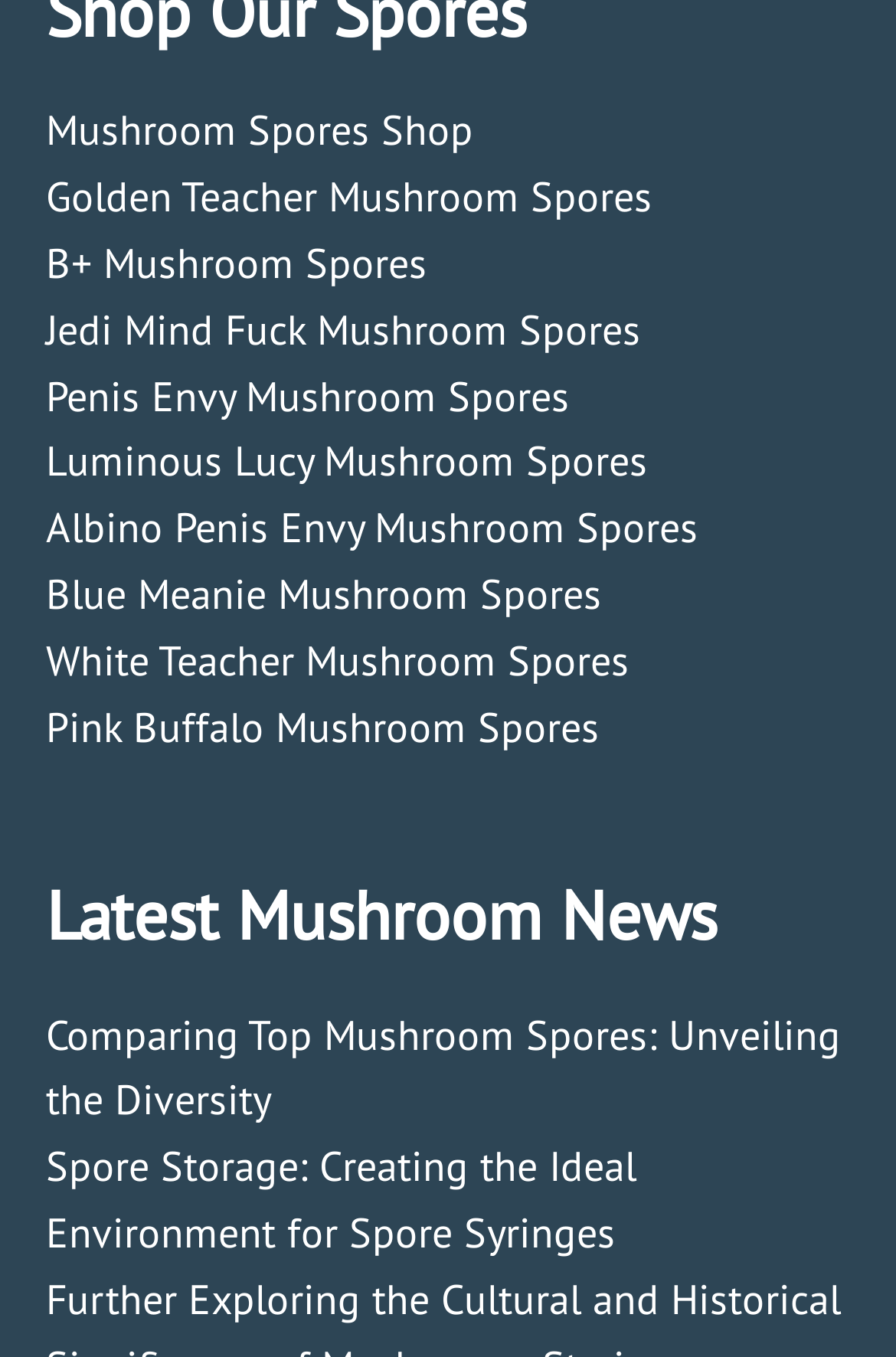What is the first mushroom spore type listed?
Please look at the screenshot and answer in one word or a short phrase.

Mushroom Spores Shop